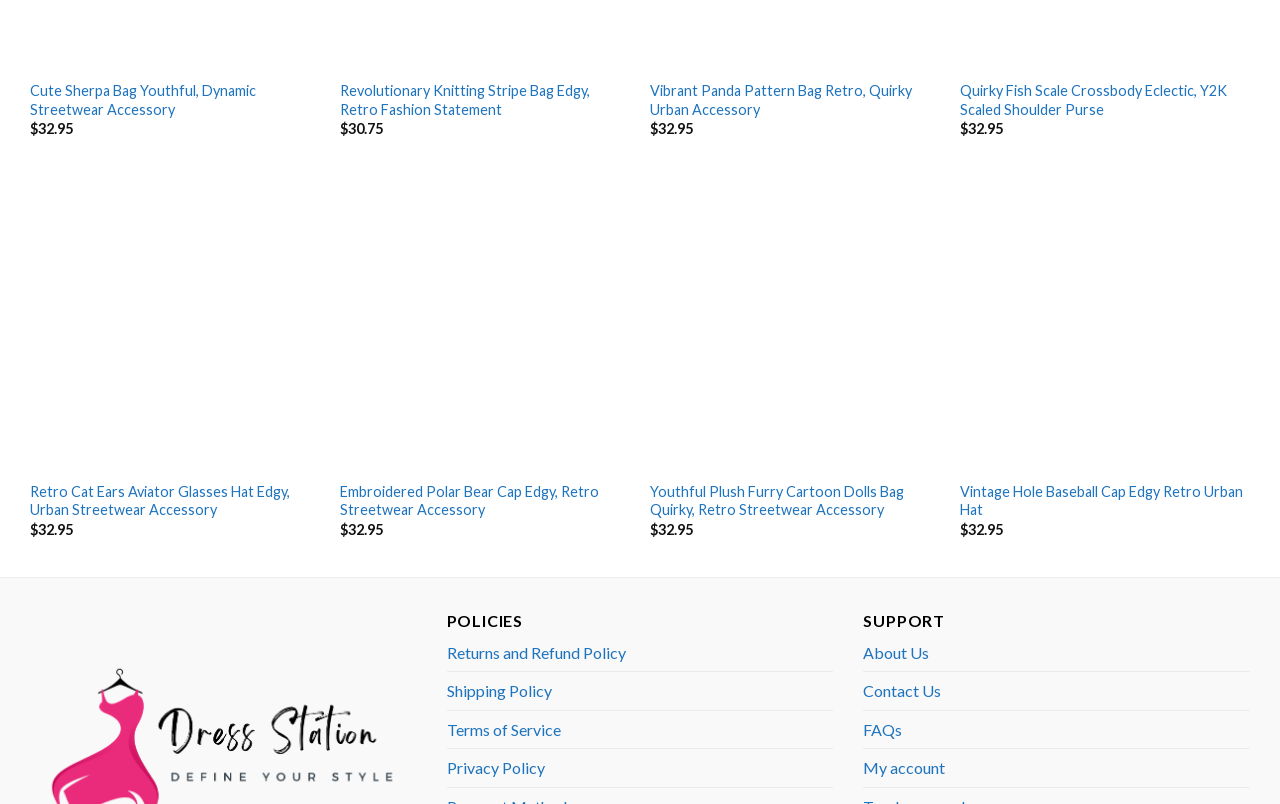Identify the bounding box coordinates for the region to click in order to carry out this instruction: "Read about Returns and Refund Policy". Provide the coordinates using four float numbers between 0 and 1, formatted as [left, top, right, bottom].

[0.349, 0.788, 0.489, 0.835]